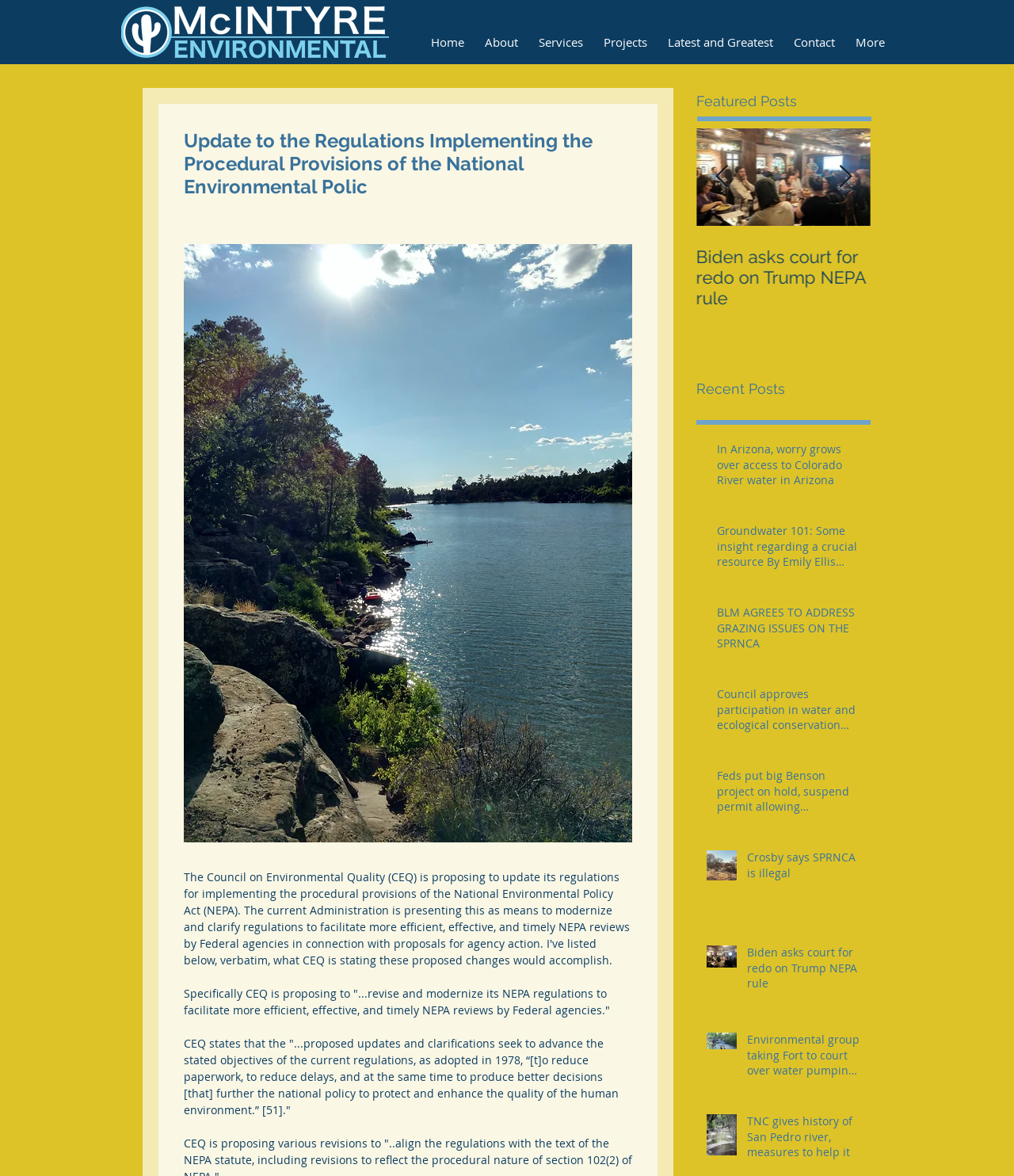Please determine the primary heading and provide its text.

Update to the Regulations Implementing the Procedural Provisions of the National Environmental Polic